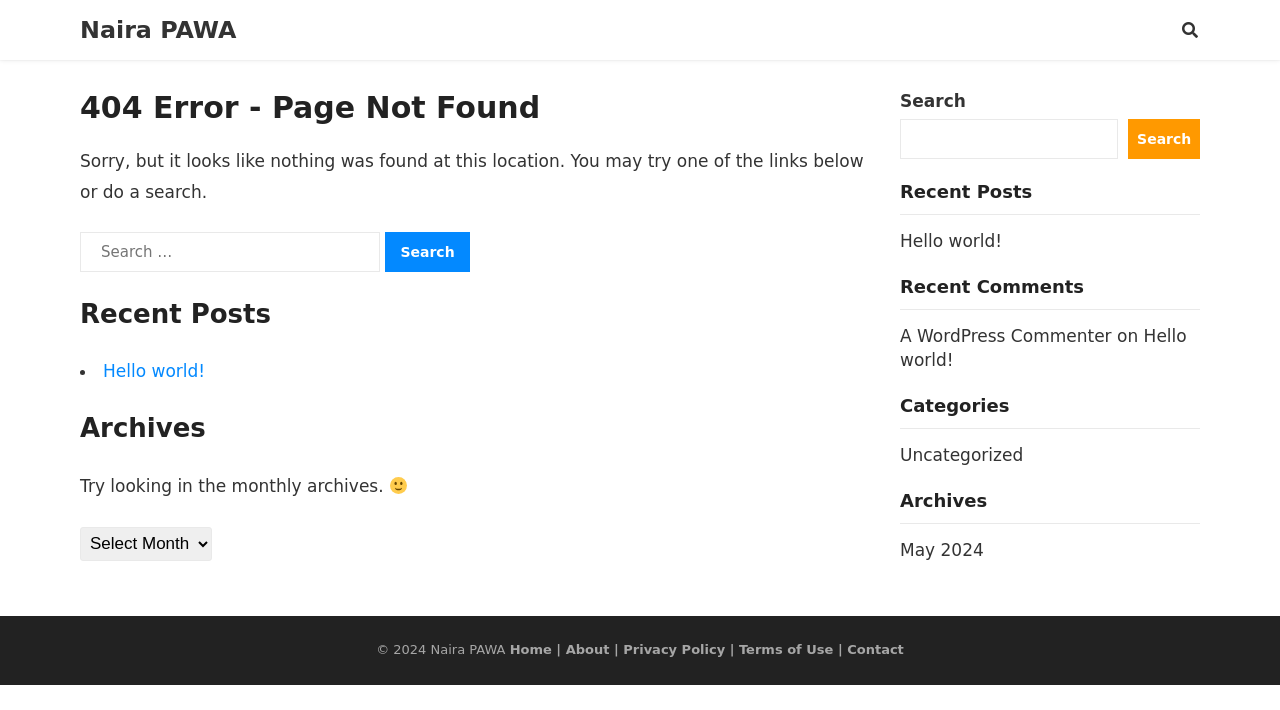Give a detailed account of the webpage, highlighting key information.

The webpage is a 404 error page with the title "Page not found - Naira PAWA". At the top, there is a heading "Naira PAWA" which is also a link. Below it, there is a main section with a header that displays a 404 error message. 

In the main section, there is a paragraph of text apologizing for the error and suggesting to try one of the links below or do a search. Below the text, there is a search bar with a label "Search for:" and a search button. 

Further down, there are three sections: "Recent Posts", "Archives", and a section with a smiling face emoji. The "Recent Posts" section has a list item with a link to "Hello world!". The "Archives" section has a dropdown menu and a text suggesting to try looking in the monthly archives.

On the right side of the page, there is a complementary section with a search bar, "Recent Posts" section, "Recent Comments" section, "Categories" section, and "Archives" section. Each of these sections has links to various pages.

At the bottom of the page, there is a footer section with copyright information, links to "Naira PAWA", "Home", "About", "Privacy Policy", "Terms of Use", and "Contact".